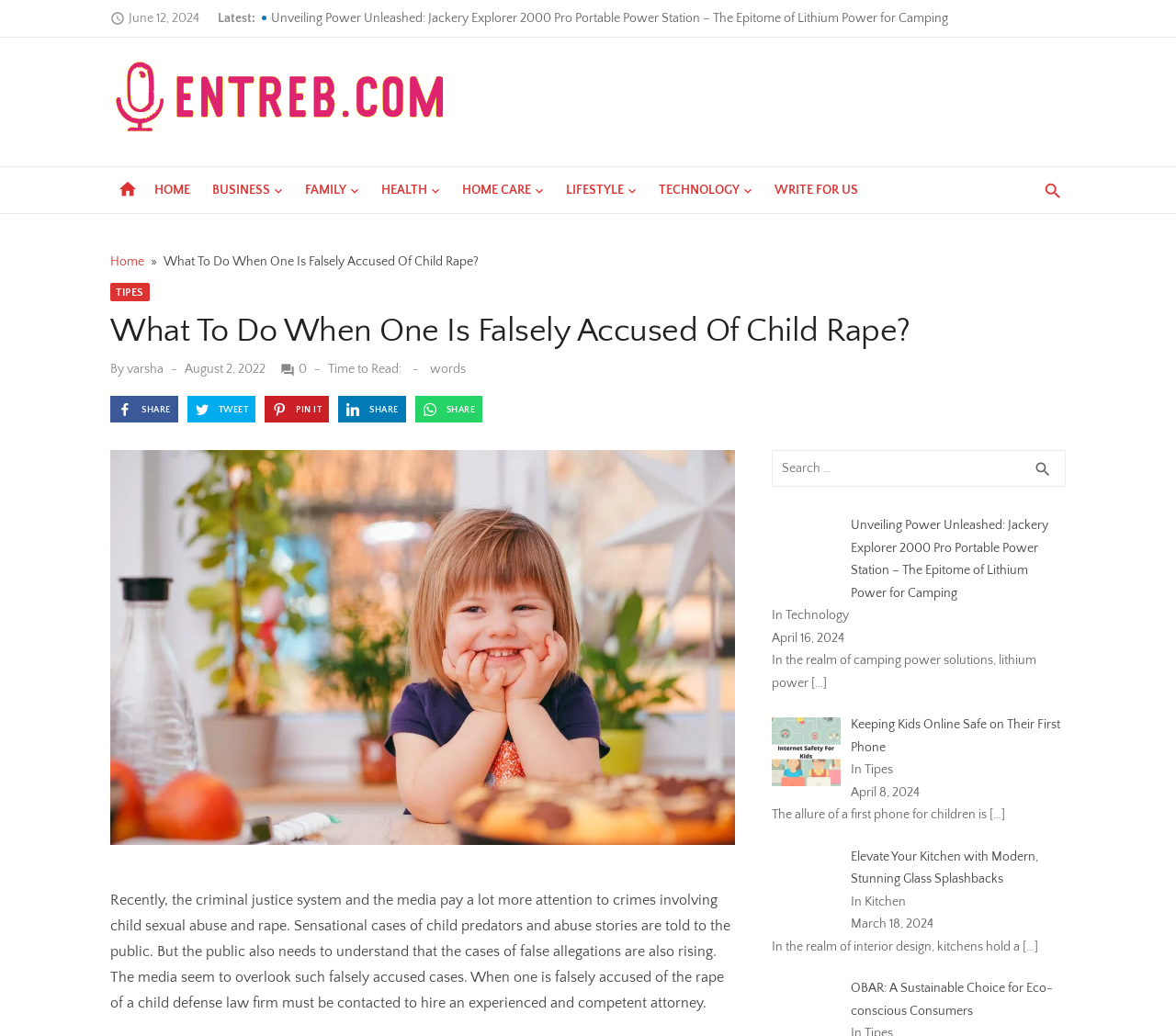Locate the bounding box coordinates of the clickable element to fulfill the following instruction: "Share the article on social media". Provide the coordinates as four float numbers between 0 and 1 in the format [left, top, right, bottom].

[0.094, 0.382, 0.151, 0.408]